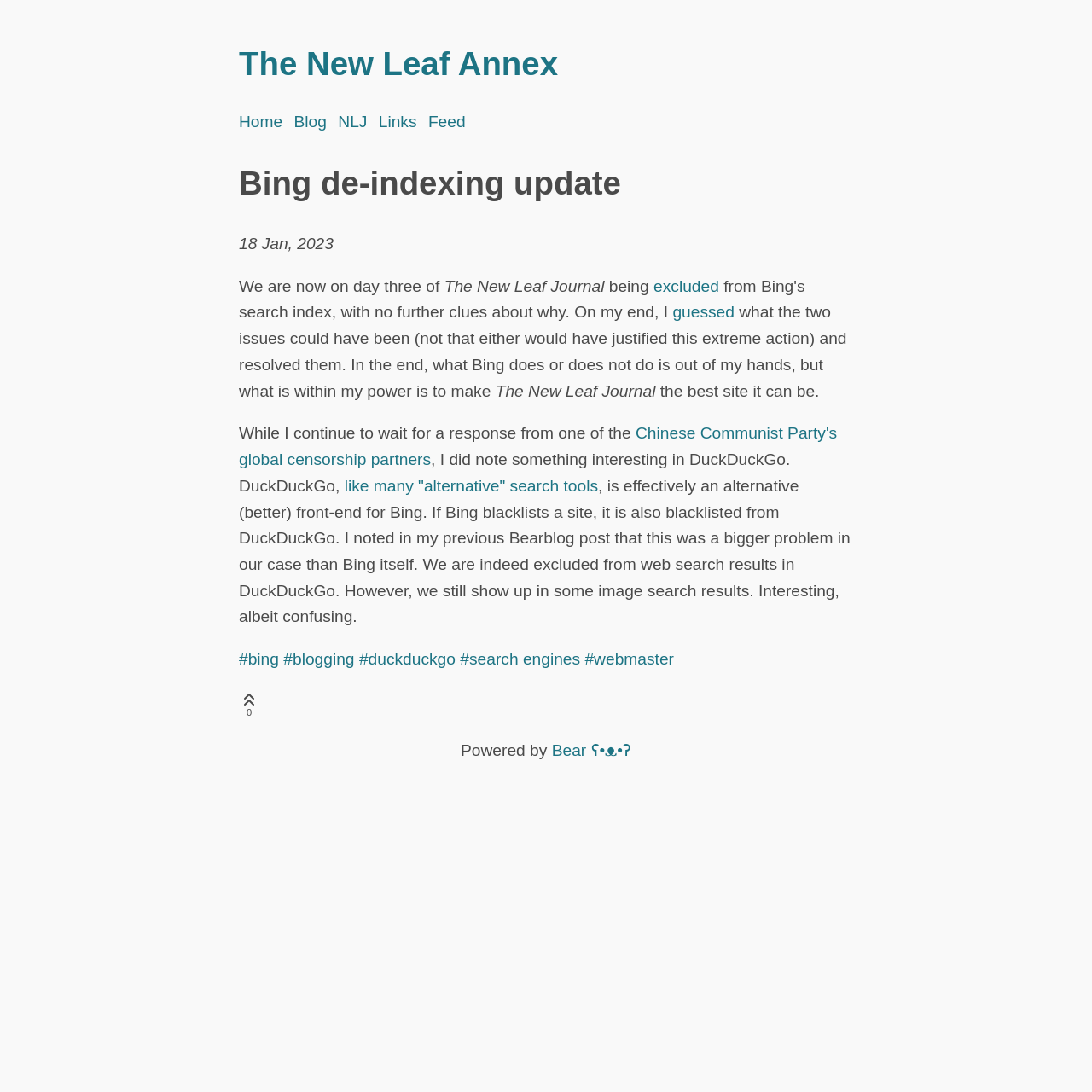Determine the bounding box of the UI element mentioned here: "Watch Online". The coordinates must be in the format [left, top, right, bottom] with values ranging from 0 to 1.

None